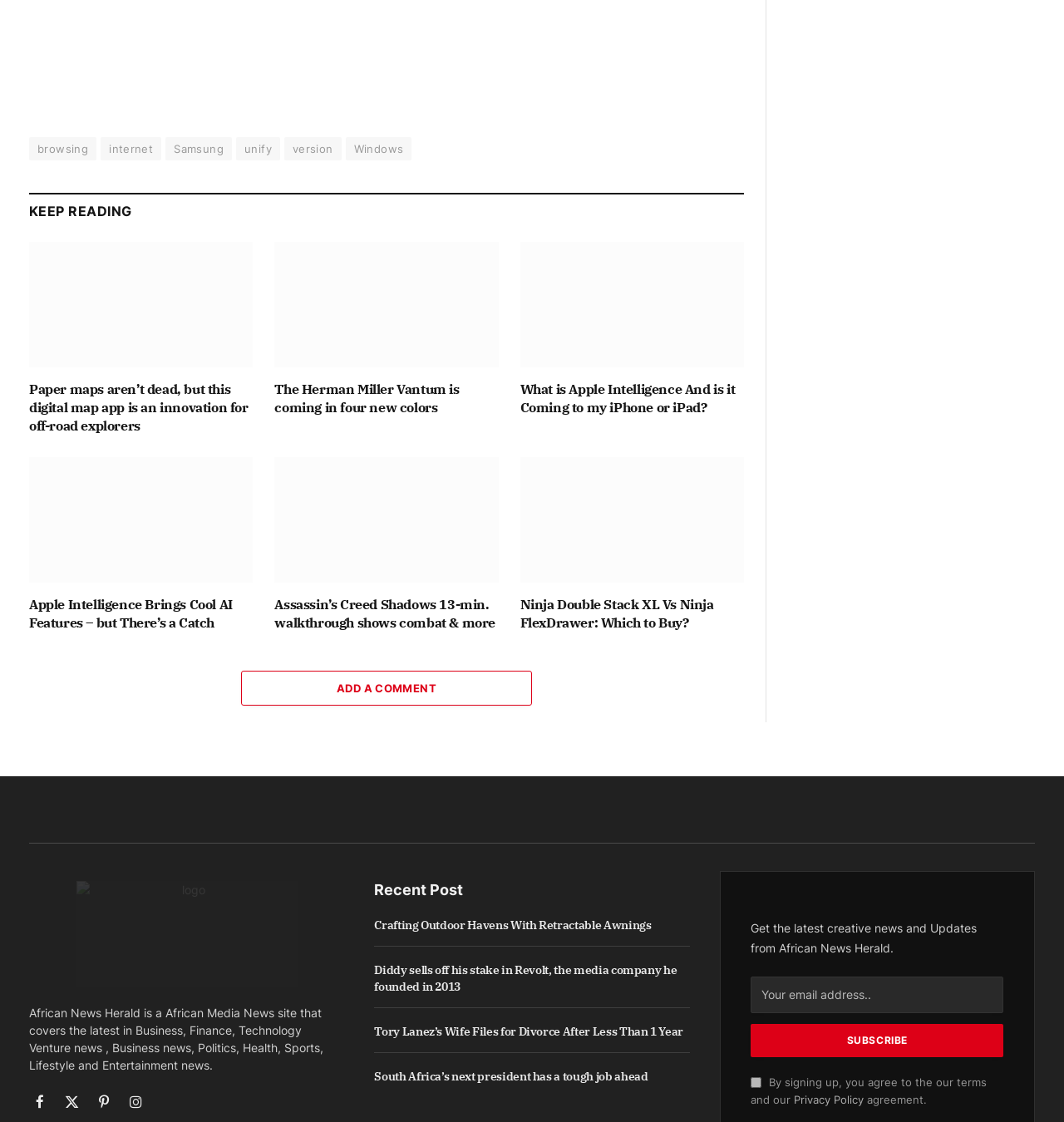Find the bounding box coordinates for the UI element whose description is: "Privacy Policy". The coordinates should be four float numbers between 0 and 1, in the format [left, top, right, bottom].

[0.746, 0.975, 0.812, 0.986]